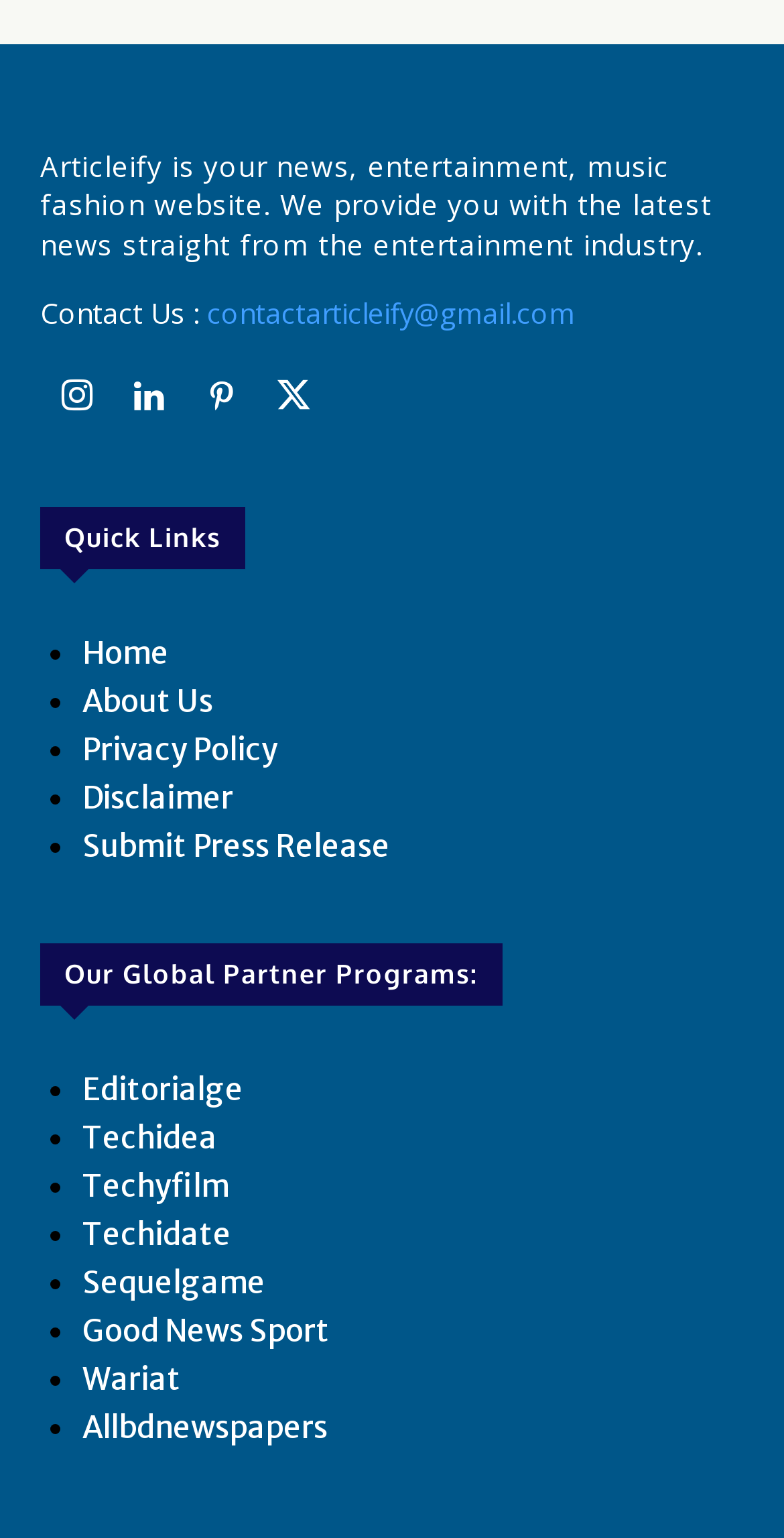Identify the bounding box coordinates of the HTML element based on this description: "Linkedin".

[0.144, 0.235, 0.236, 0.282]